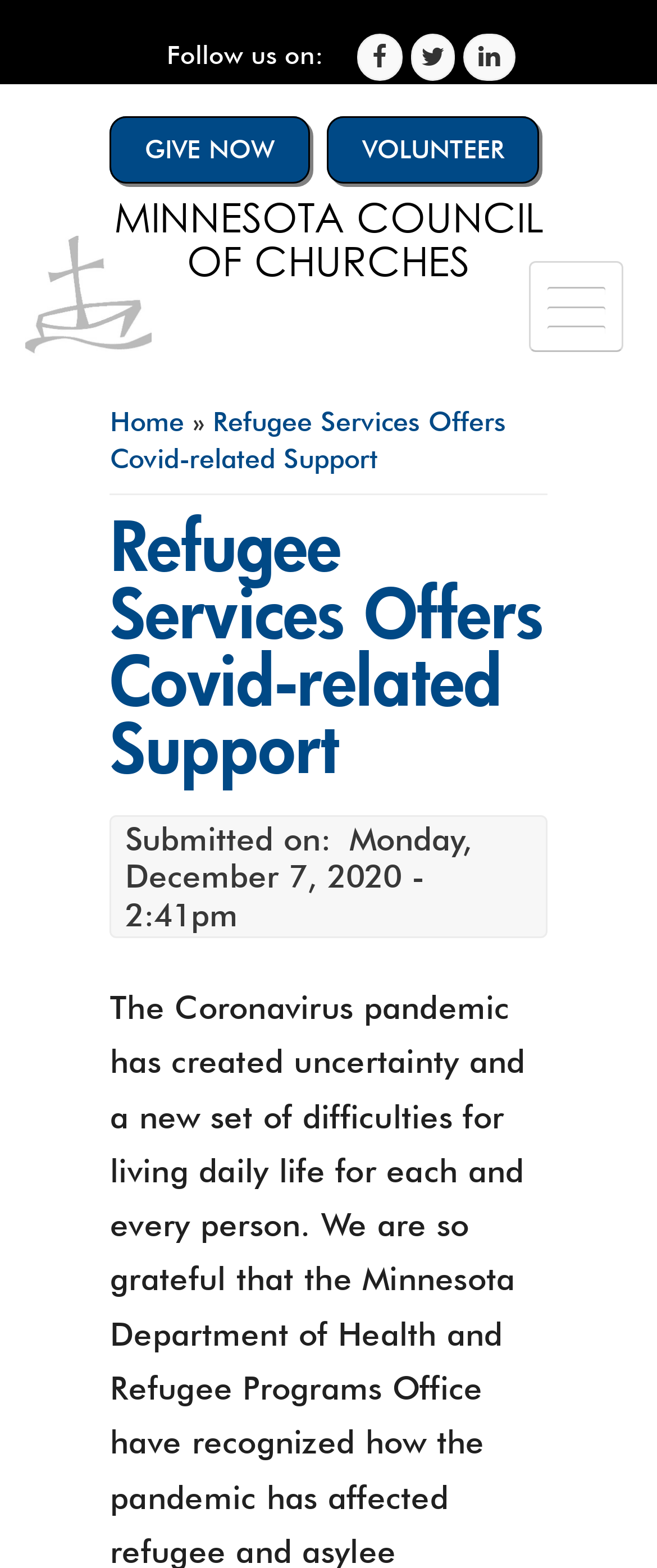Respond to the question below with a concise word or phrase:
What is the date of the submission?

Monday, December 7, 2020